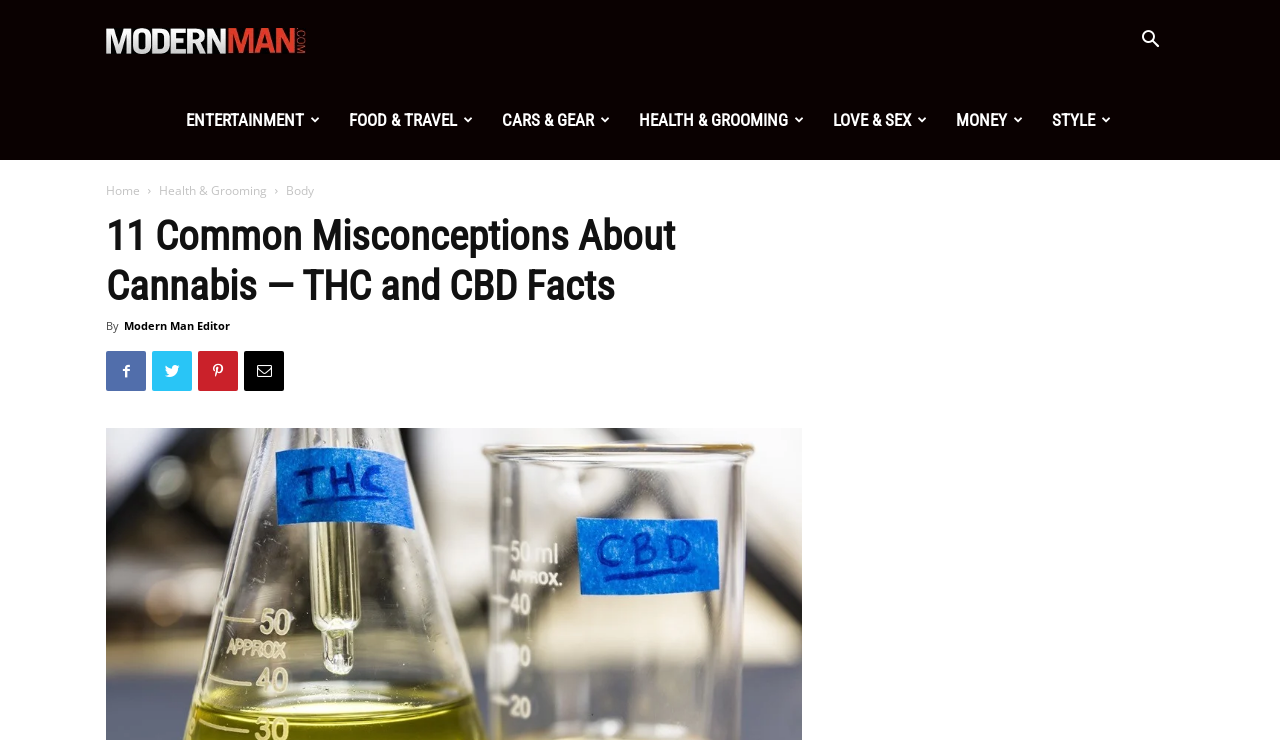Determine the bounding box coordinates of the section I need to click to execute the following instruction: "Share the article on social media". Provide the coordinates as four float numbers between 0 and 1, i.e., [left, top, right, bottom].

[0.155, 0.474, 0.186, 0.528]